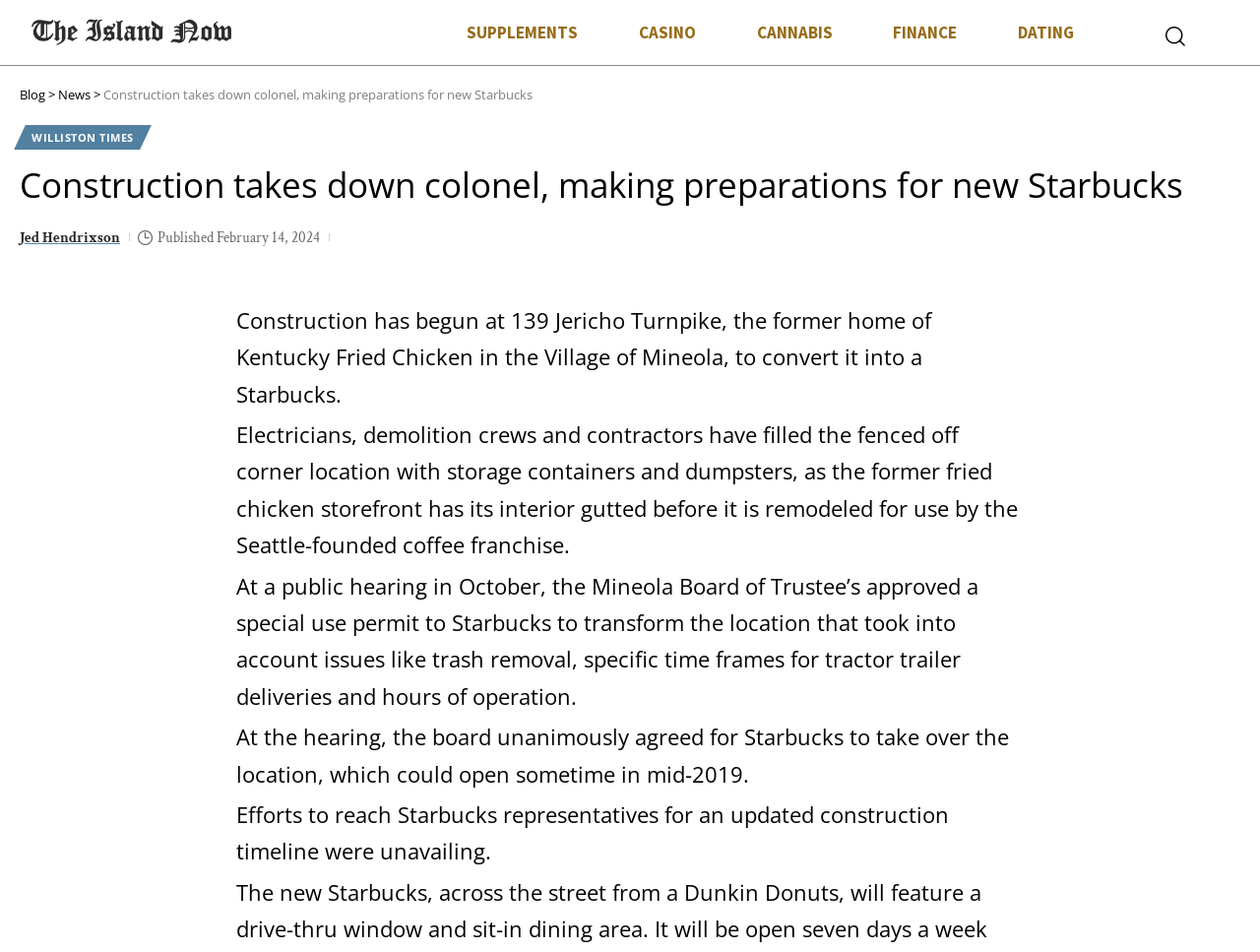Please find the bounding box coordinates of the element that must be clicked to perform the given instruction: "Click on the 'Blog' link". The coordinates should be four float numbers from 0 to 1, i.e., [left, top, right, bottom].

[0.016, 0.09, 0.036, 0.109]